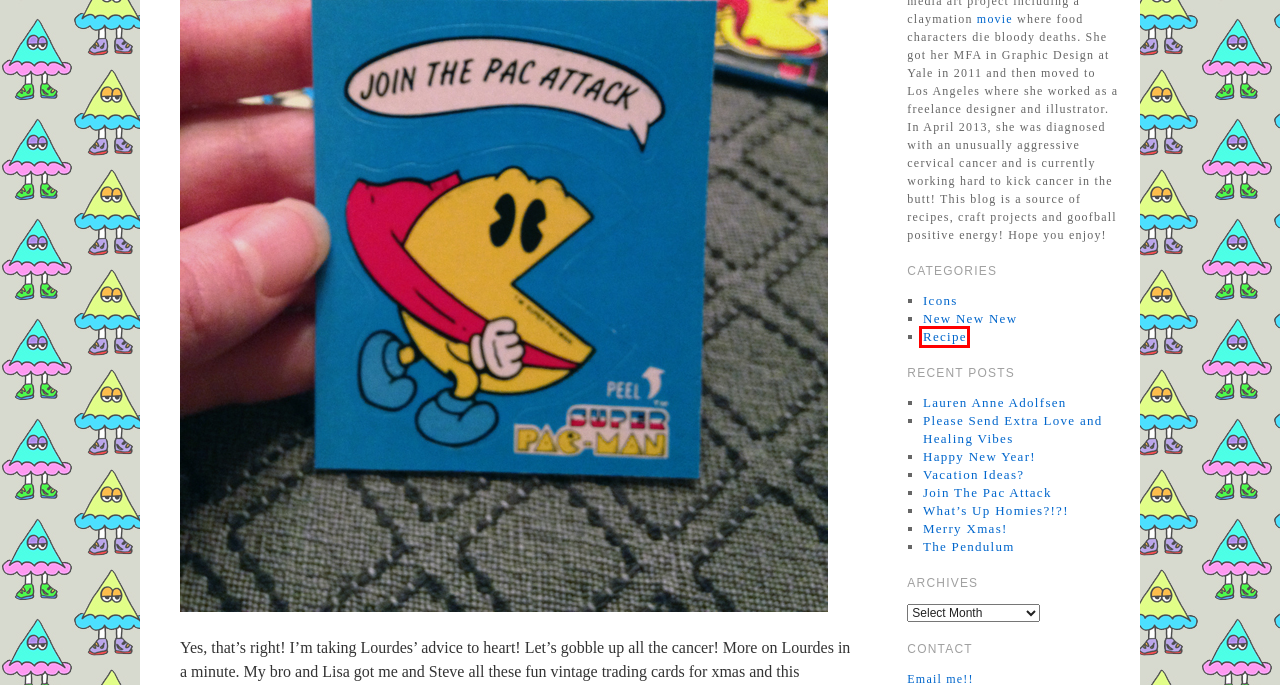You have a screenshot of a webpage, and a red bounding box highlights an element. Select the webpage description that best fits the new page after clicking the element within the bounding box. Options are:
A. Lauren Anne Adolfsen » Snack Mountain Blog
B. Please Send Extra Love and Healing Vibes » Snack Mountain Blog
C. Happy New Year!  » Snack Mountain Blog
D. New New New » Snack Mountain Blog
E. Icons » Snack Mountain Blog
F. Merry Xmas! » Snack Mountain Blog
G. The Pendulum » Snack Mountain Blog
H. Recipe » Snack Mountain Blog

H